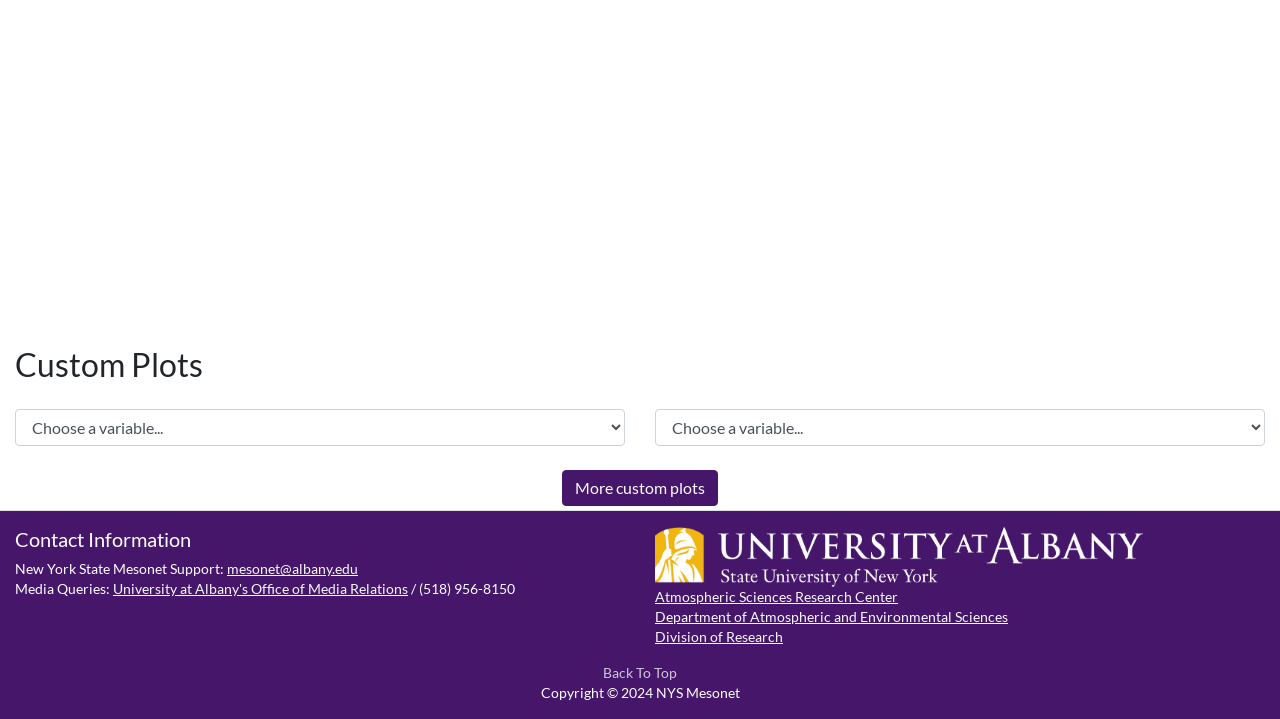Determine the bounding box coordinates for the clickable element required to fulfill the instruction: "Click more custom plots". Provide the coordinates as four float numbers between 0 and 1, i.e., [left, top, right, bottom].

[0.439, 0.653, 0.561, 0.704]